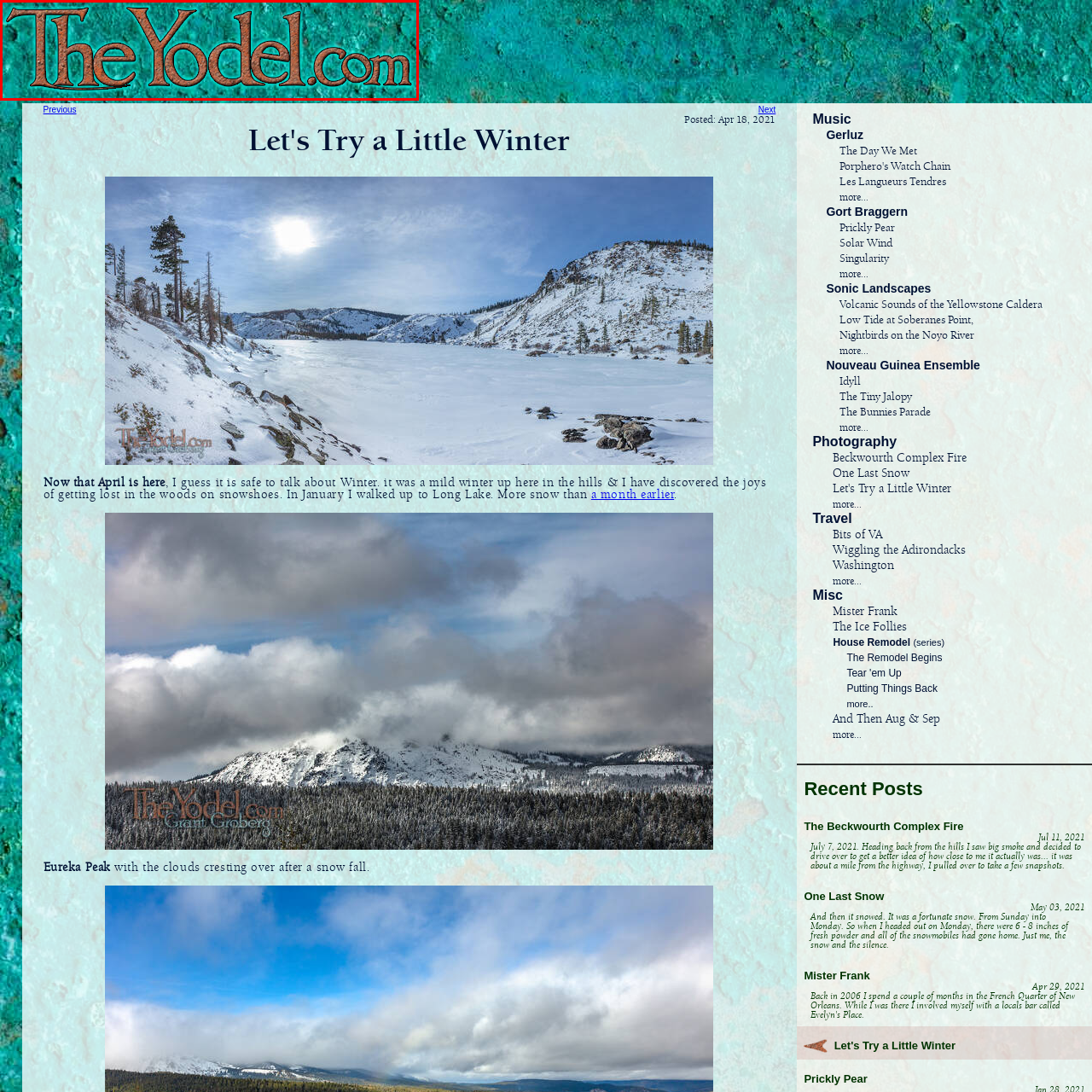What color is used to accentuate 'The Yodel'?
Focus on the section of the image encased in the red bounding box and provide a detailed answer based on the visual details you find.

According to the caption, the words 'The Yodel' are accentuated in brownish-red, which captures attention and evokes a sense of warmth and creativity.